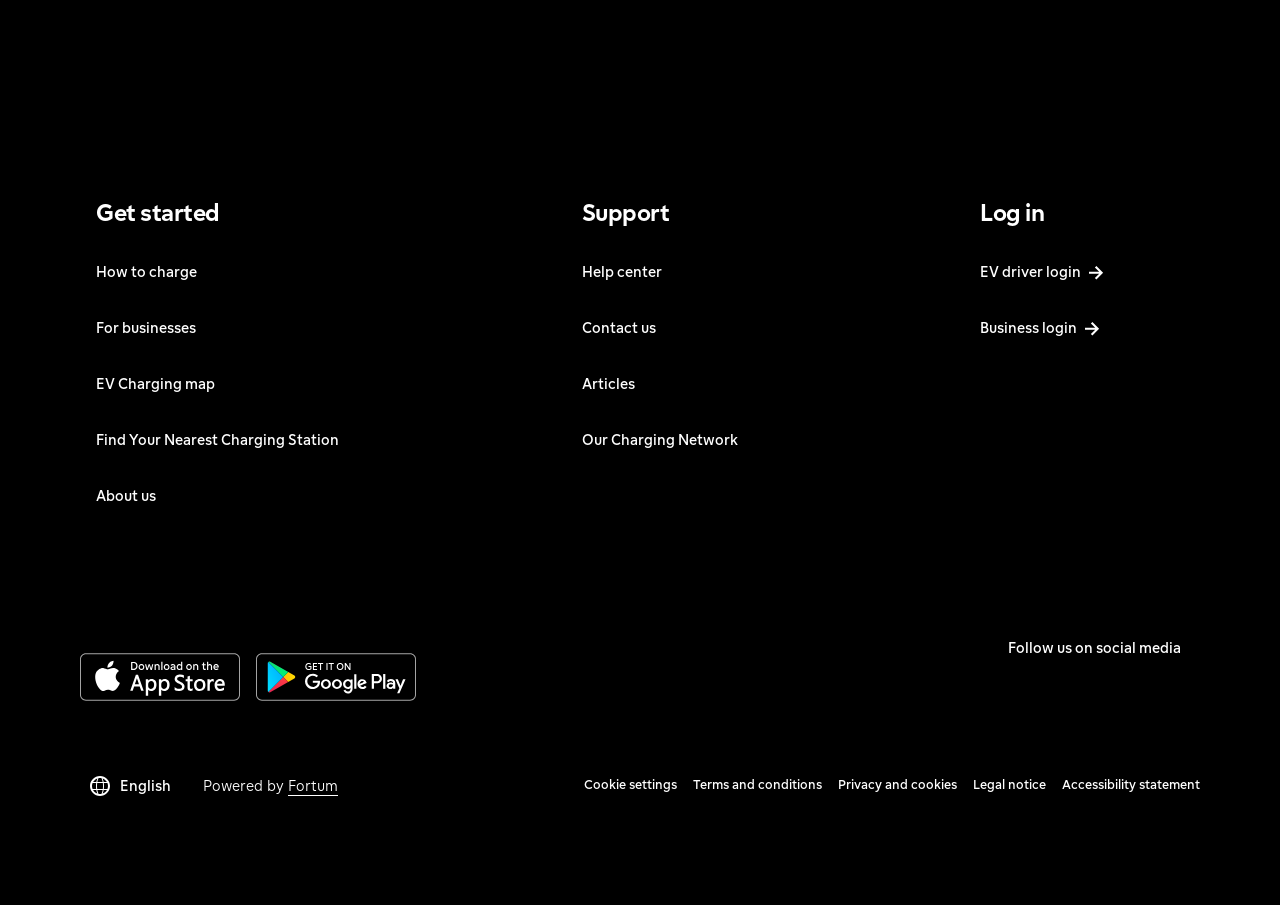Determine the bounding box coordinates of the section I need to click to execute the following instruction: "Log in as an EV driver". Provide the coordinates as four float numbers between 0 and 1, i.e., [left, top, right, bottom].

[0.753, 0.27, 0.875, 0.332]